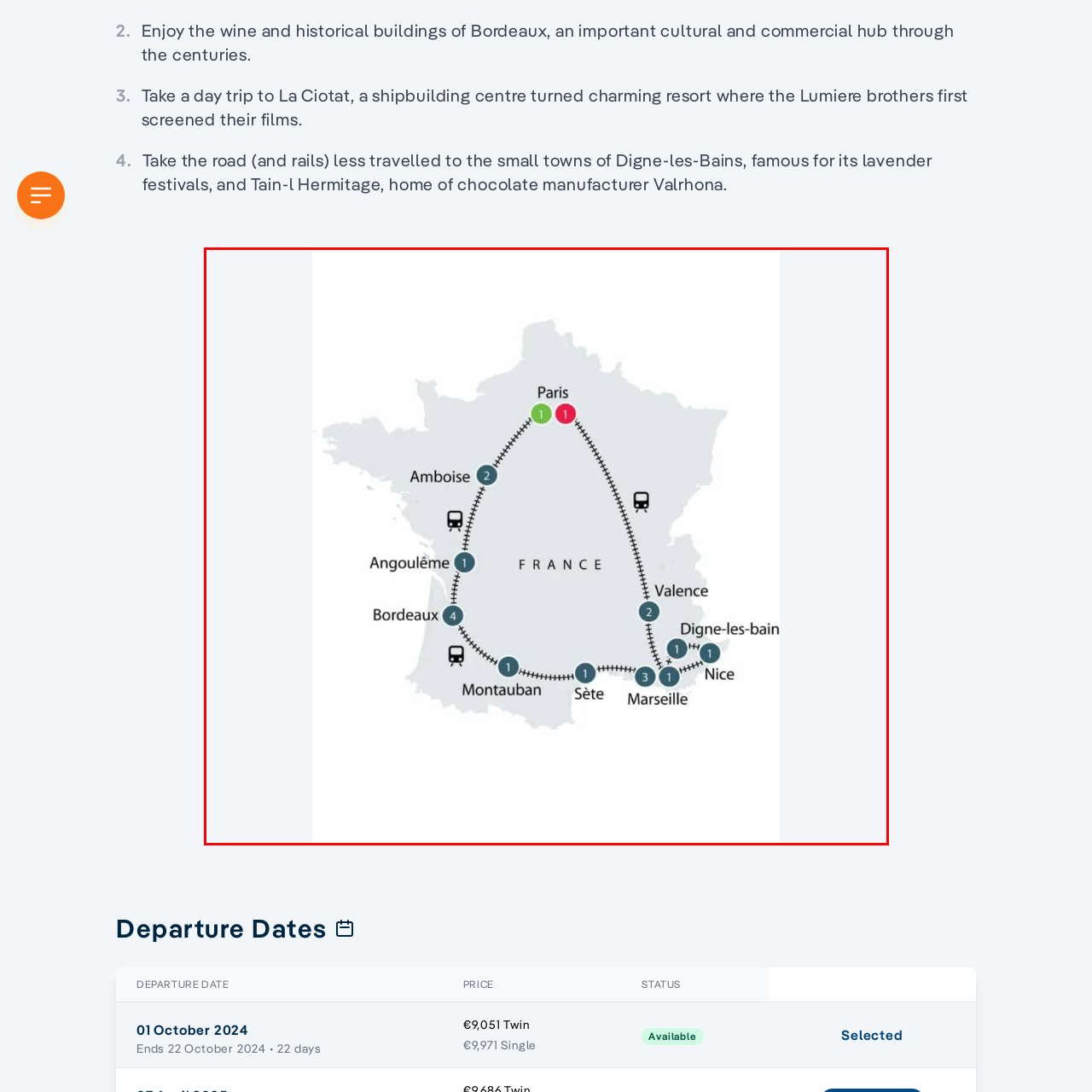What mode of transportation is symbolized by the icons along the routes?
Consider the details within the red bounding box and provide a thorough answer to the question.

The train icons along the routes on the map suggest that convenient rail connections are available between the destinations, making it easy for travelers to move from one place to another.